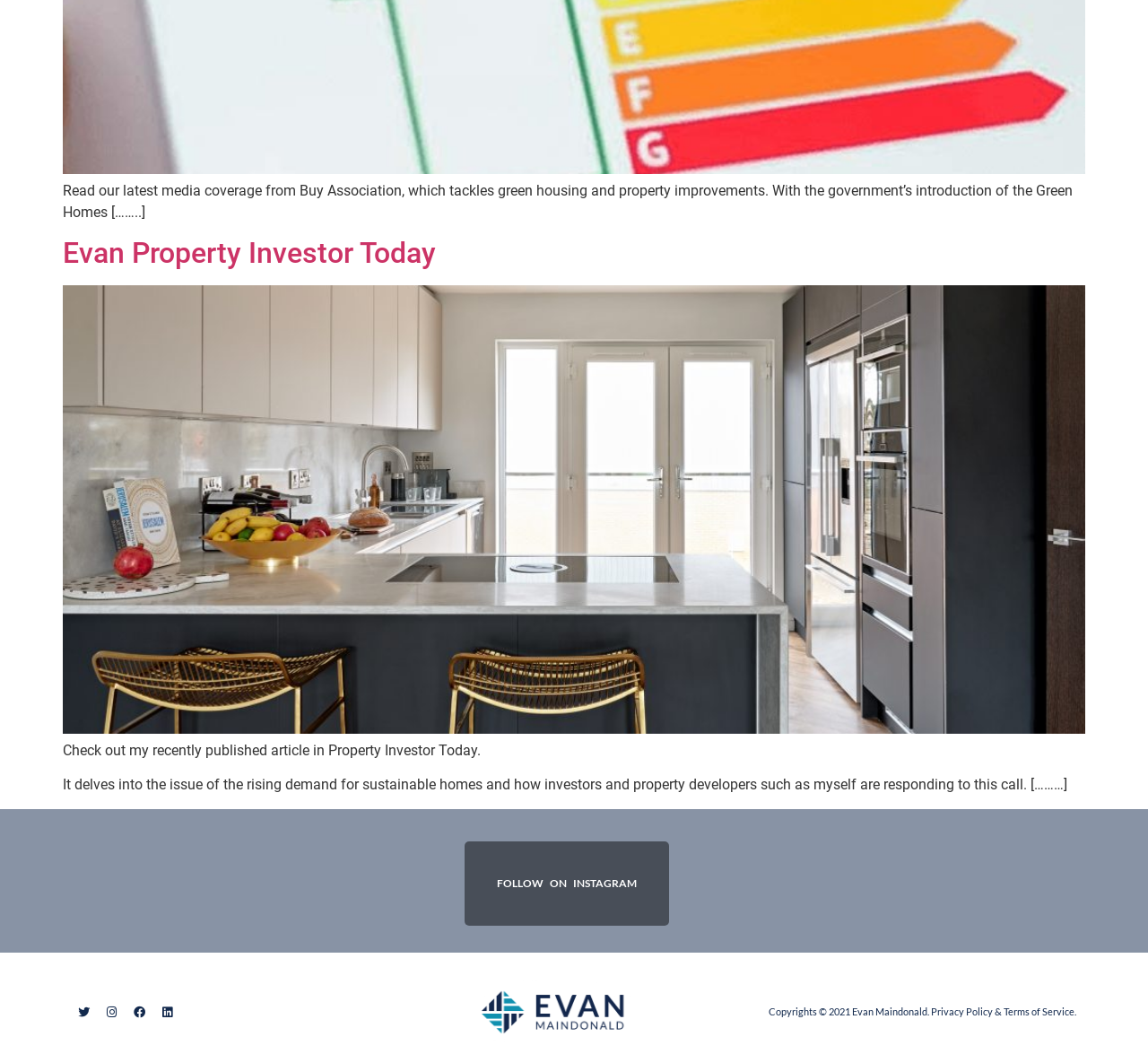Using the provided description: "parent_node: Evan Property Investor Today", find the bounding box coordinates of the corresponding UI element. The output should be four float numbers between 0 and 1, in the format [left, top, right, bottom].

[0.055, 0.683, 0.945, 0.699]